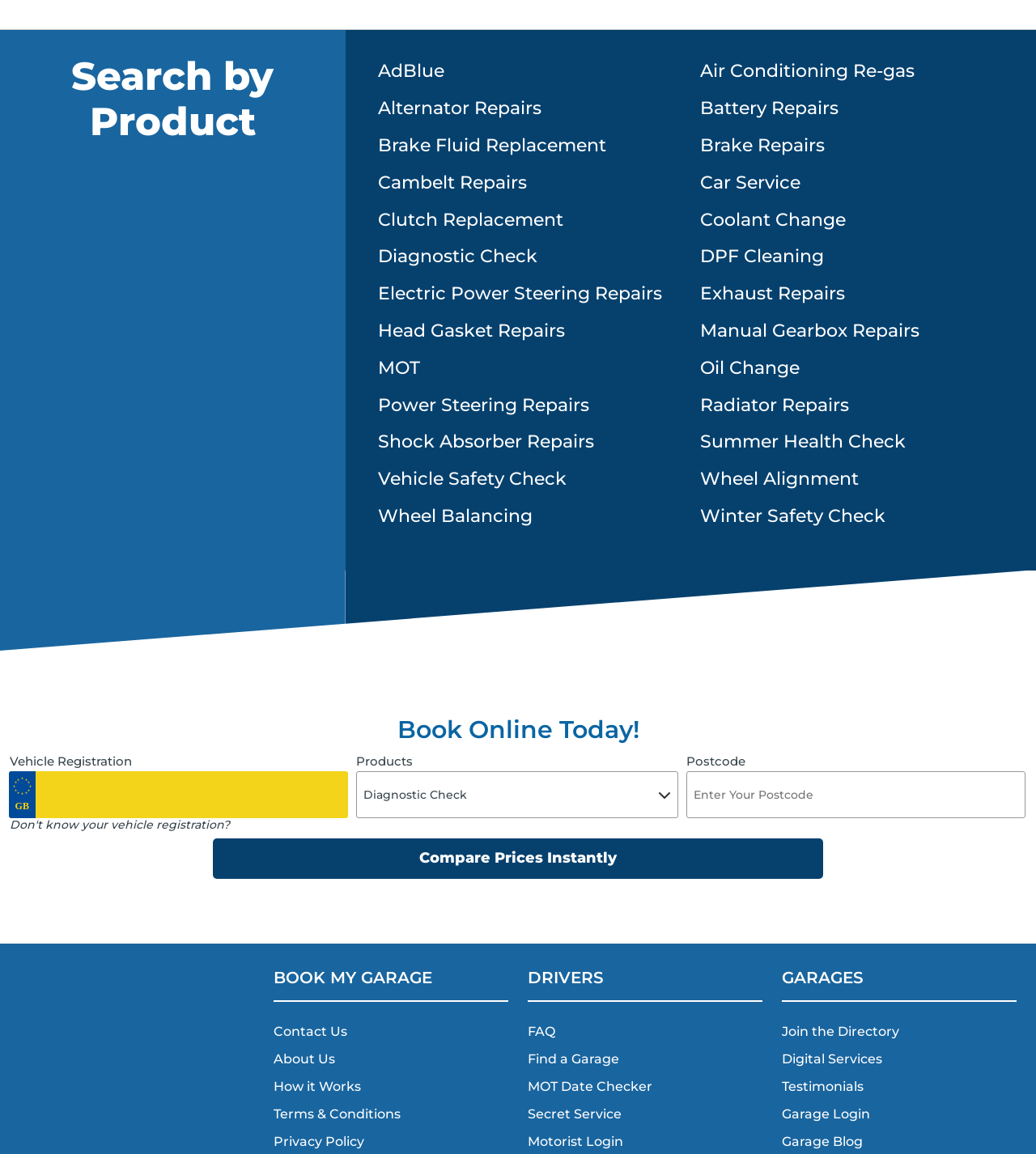What other resources are available on this webpage?
Carefully analyze the image and provide a thorough answer to the question.

The webpage has a section at the bottom with links to various resources, including FAQ, About Us, How it Works, Terms & Conditions, and others, indicating that users can access these resources for more information.